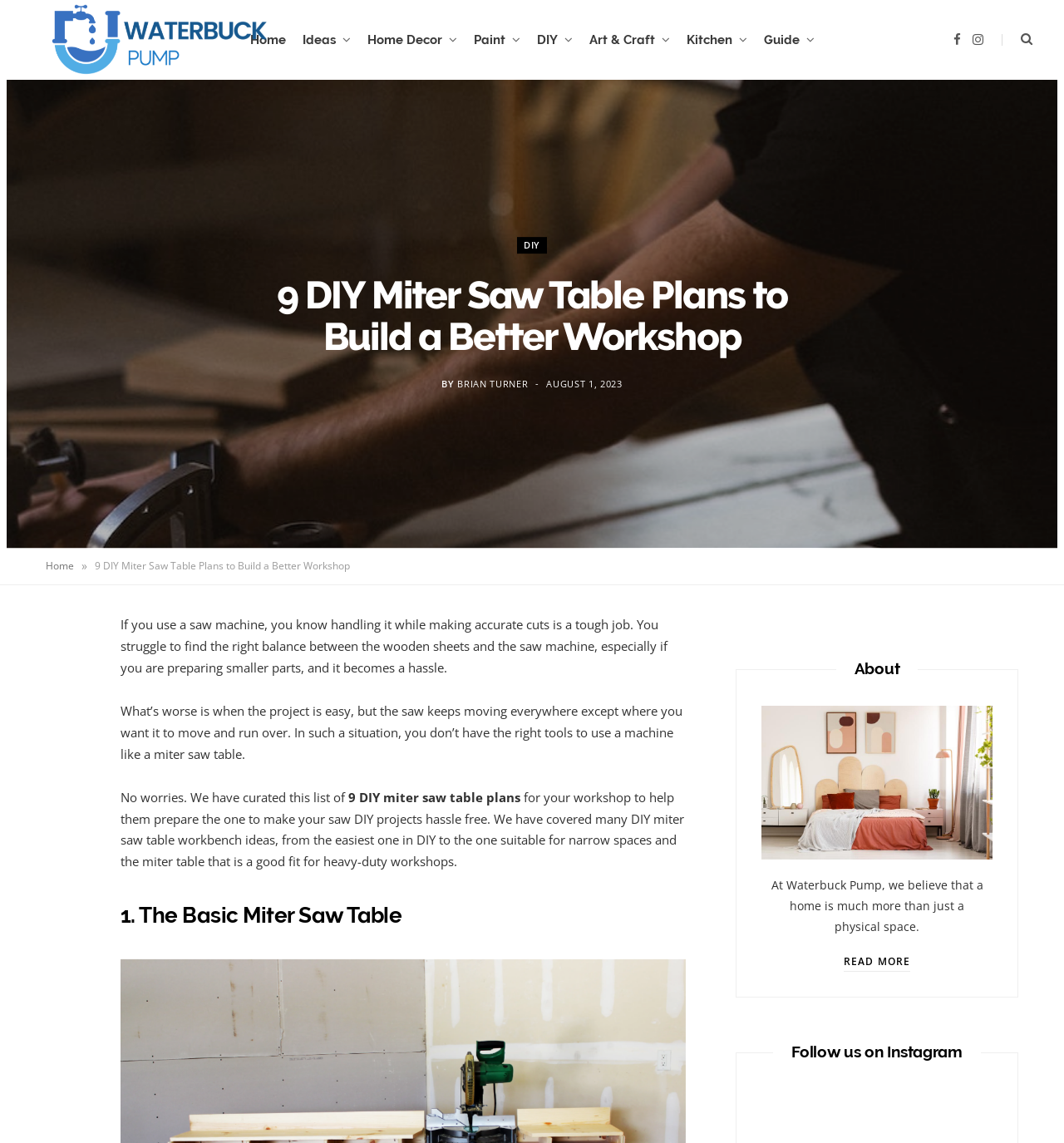Who wrote the article?
Please use the image to provide a one-word or short phrase answer.

BRIAN TURNER